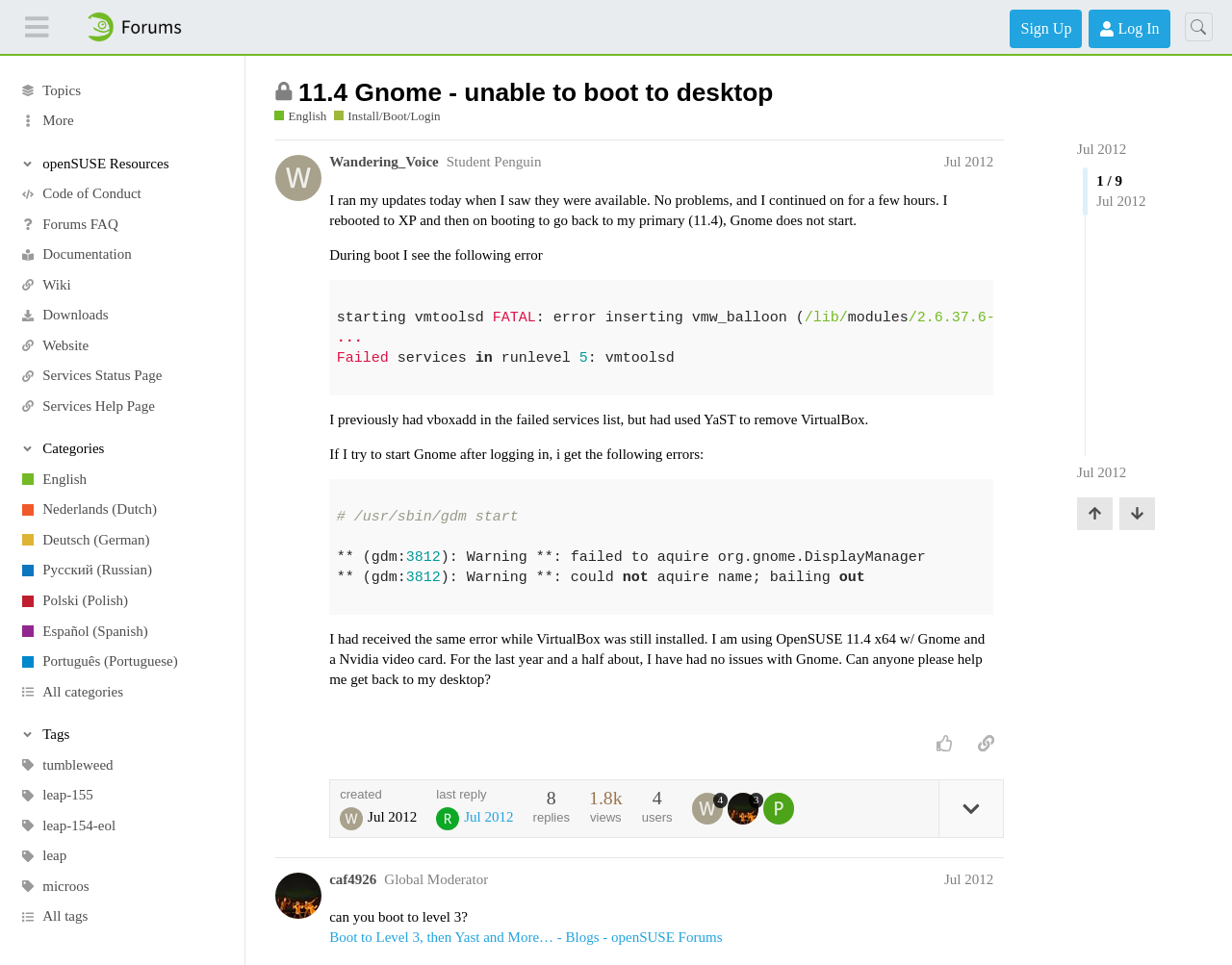Please identify the bounding box coordinates of the region to click in order to complete the given instruction: "Read the post by Wandering_Voice". The coordinates should be four float numbers between 0 and 1, i.e., [left, top, right, bottom].

[0.224, 0.145, 0.863, 0.888]